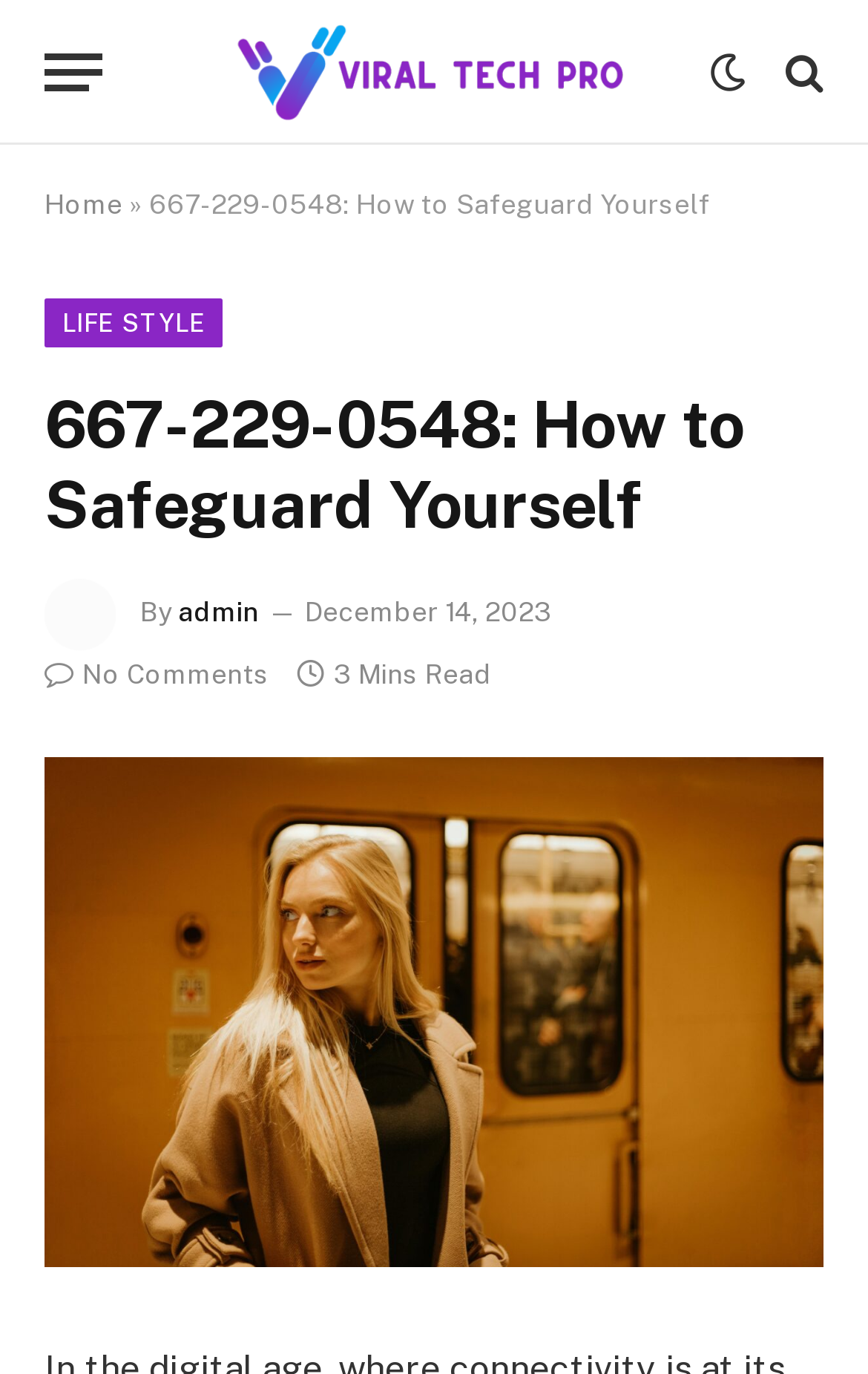For the given element description title="667-229-0548: How to Safeguard Yourself", determine the bounding box coordinates of the UI element. The coordinates should follow the format (top-left x, top-left y, bottom-right x, bottom-right y) and be within the range of 0 to 1.

[0.051, 0.551, 0.949, 0.922]